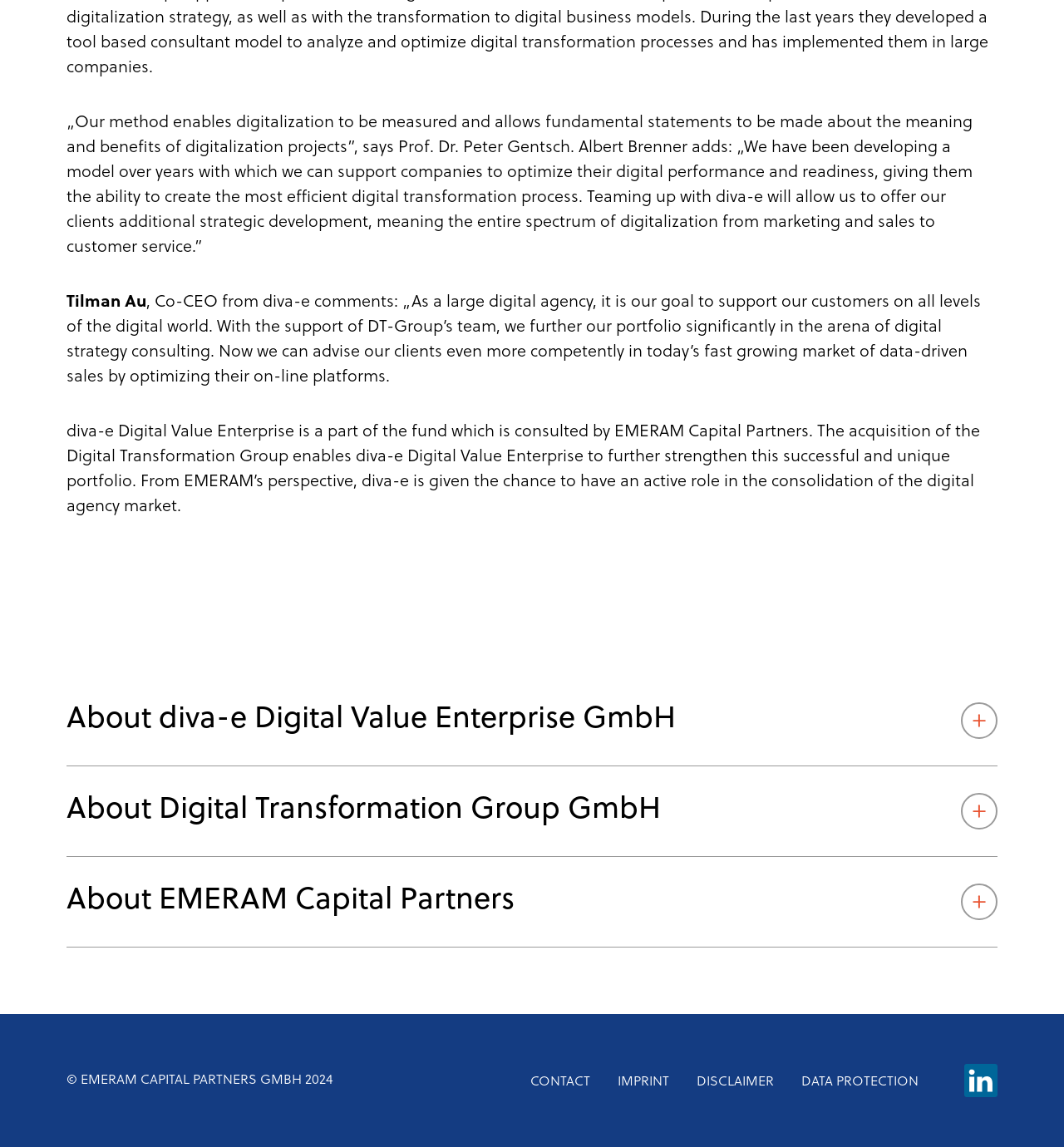Could you determine the bounding box coordinates of the clickable element to complete the instruction: "Click the 'EMERAM Capital Partners GmbH auf LinkedIn' link"? Provide the coordinates as four float numbers between 0 and 1, i.e., [left, top, right, bottom].

[0.906, 0.935, 0.937, 0.949]